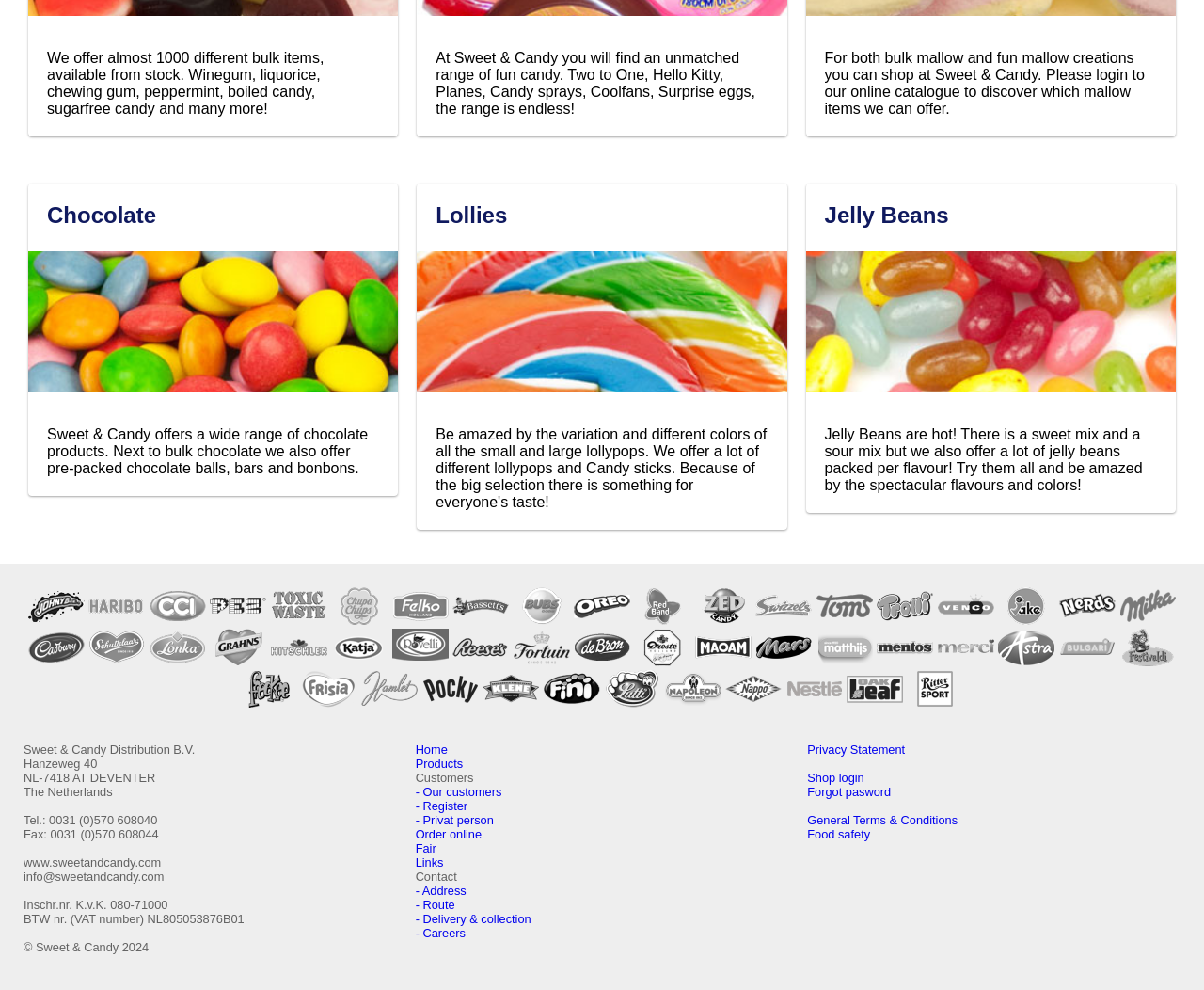What type of products does Sweet & Candy offer?
Refer to the image and provide a one-word or short phrase answer.

Candy and chocolate